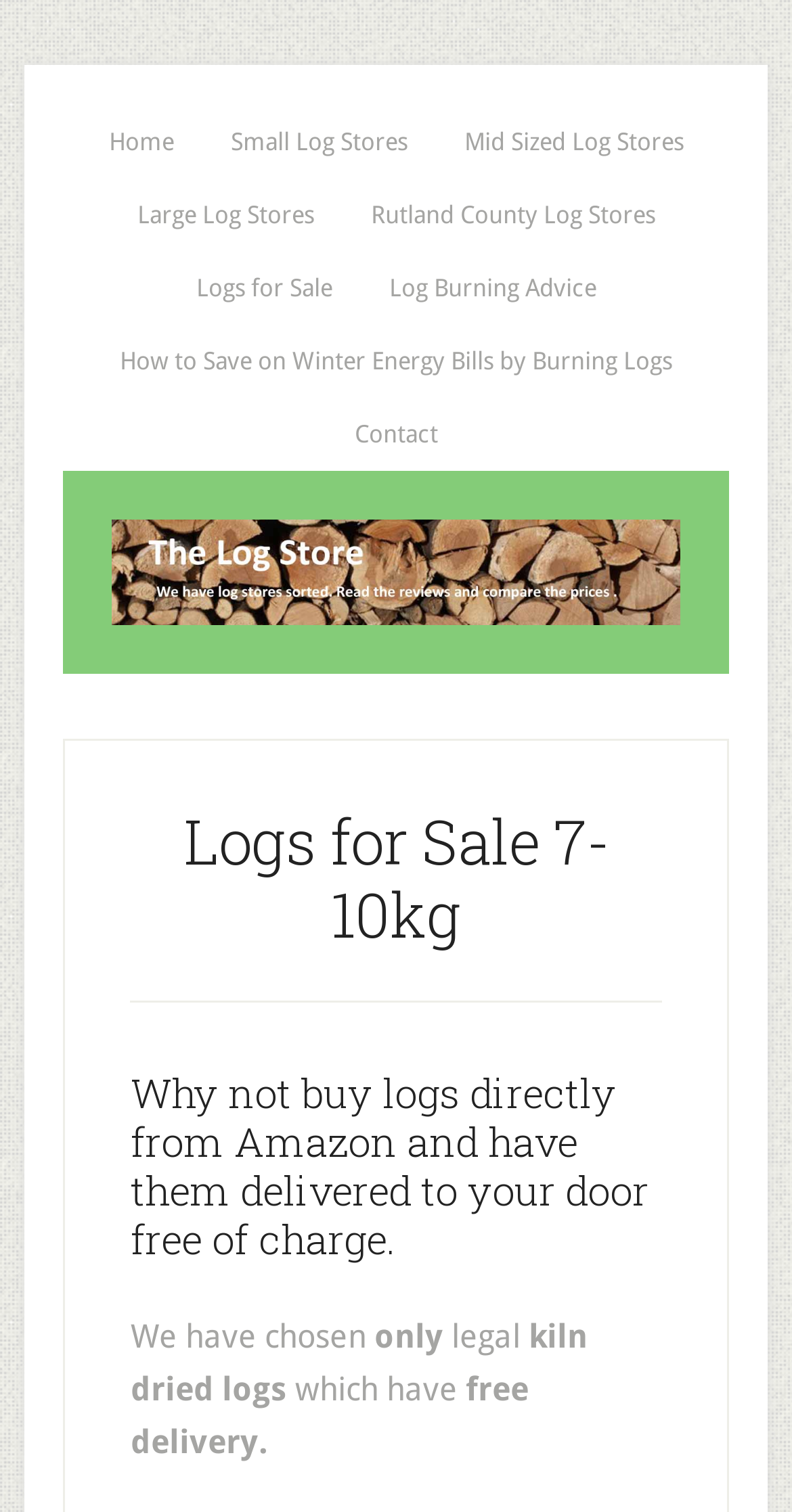Determine the bounding box coordinates for the area that needs to be clicked to fulfill this task: "Explore Small Log Stores". The coordinates must be given as four float numbers between 0 and 1, i.e., [left, top, right, bottom].

[0.26, 0.07, 0.545, 0.118]